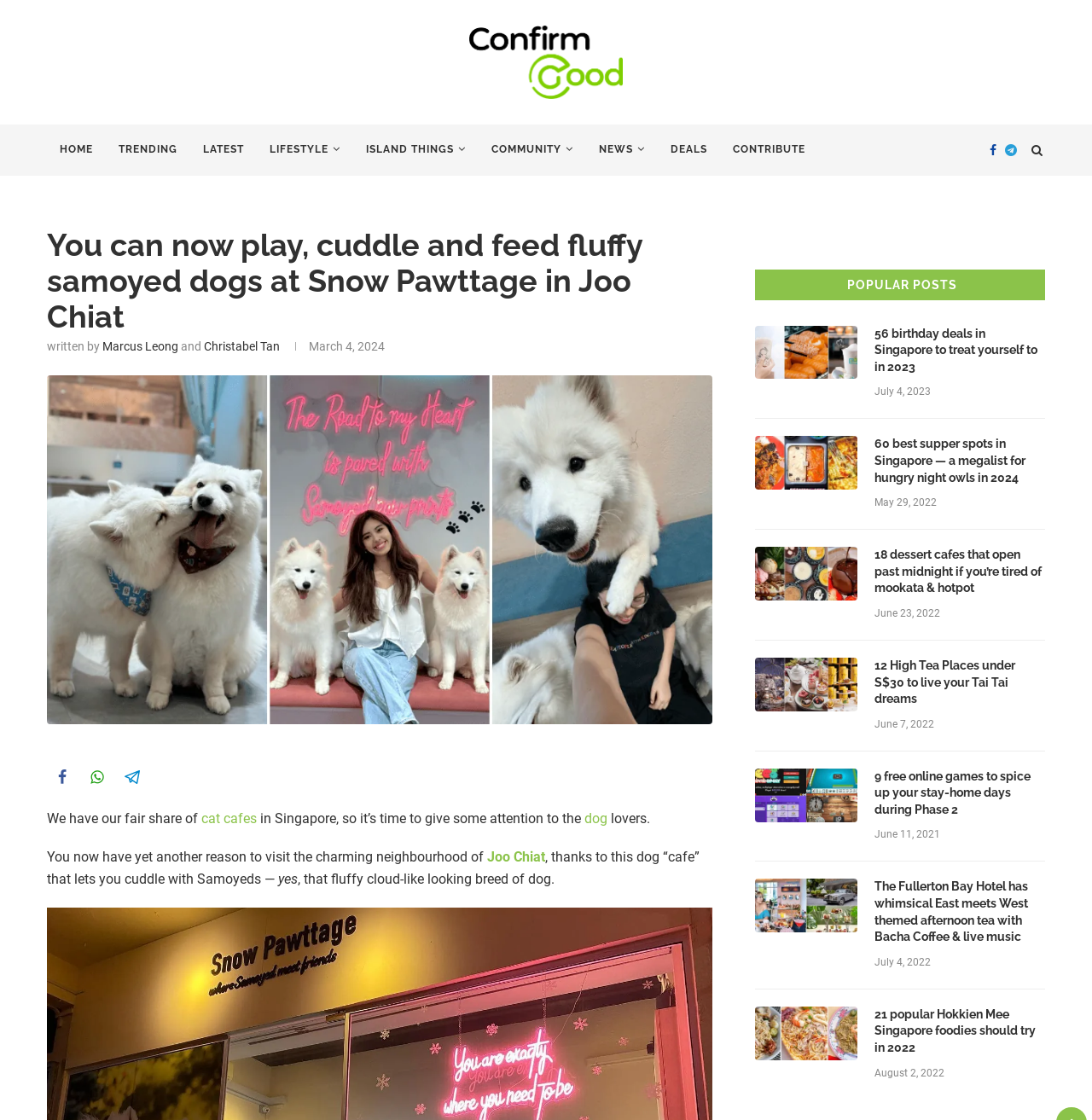What is the name of the dog breed mentioned?
Look at the image and answer with only one word or phrase.

Samoyed